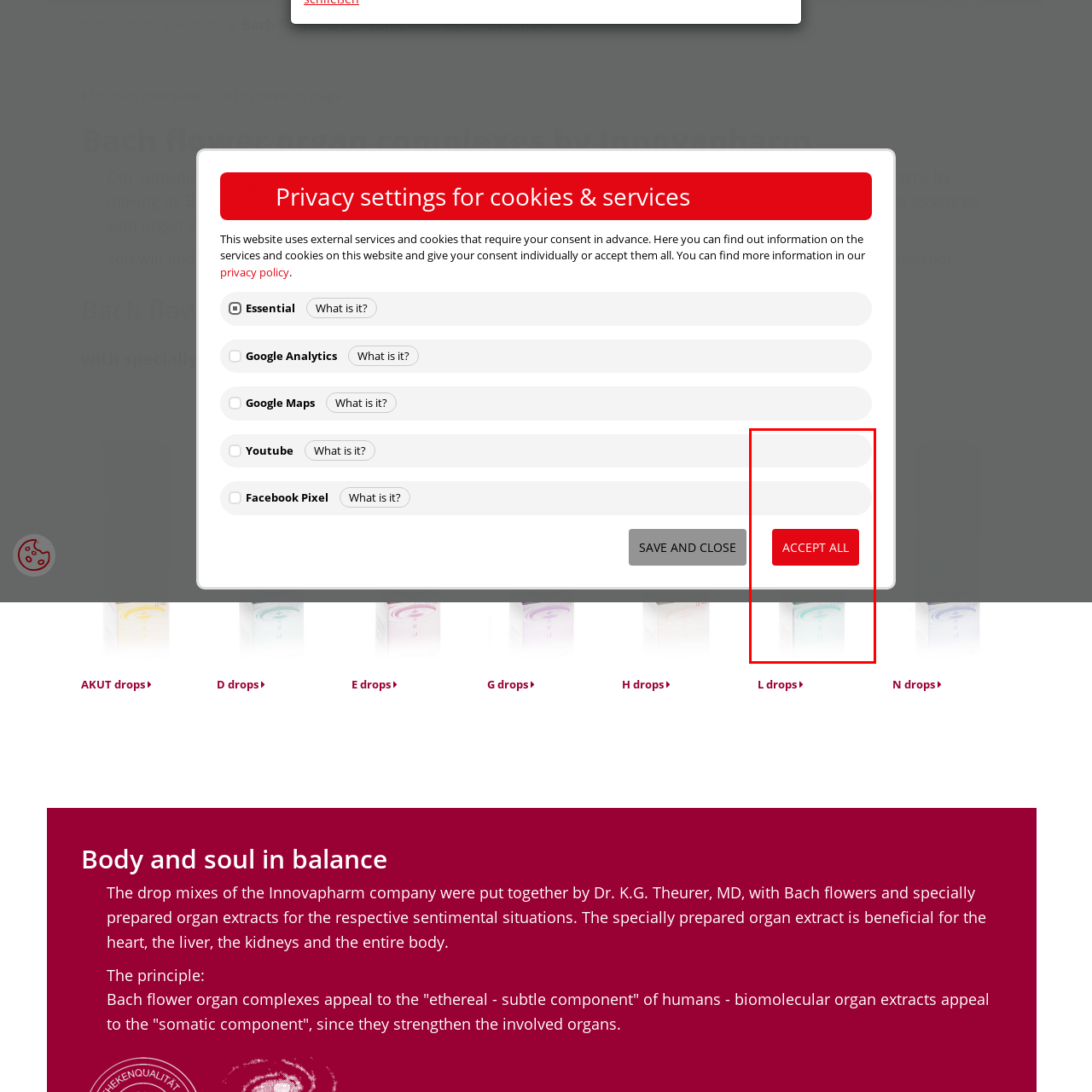Focus on the part of the image that is marked with a yellow outline and respond in detail to the following inquiry based on what you observe: 
What type of product is partially visible below the button?

The caption states that 'a portion of a product container is visible, suggesting a connection to health or wellness offerings', indicating that the partially visible product is related to health or wellness.